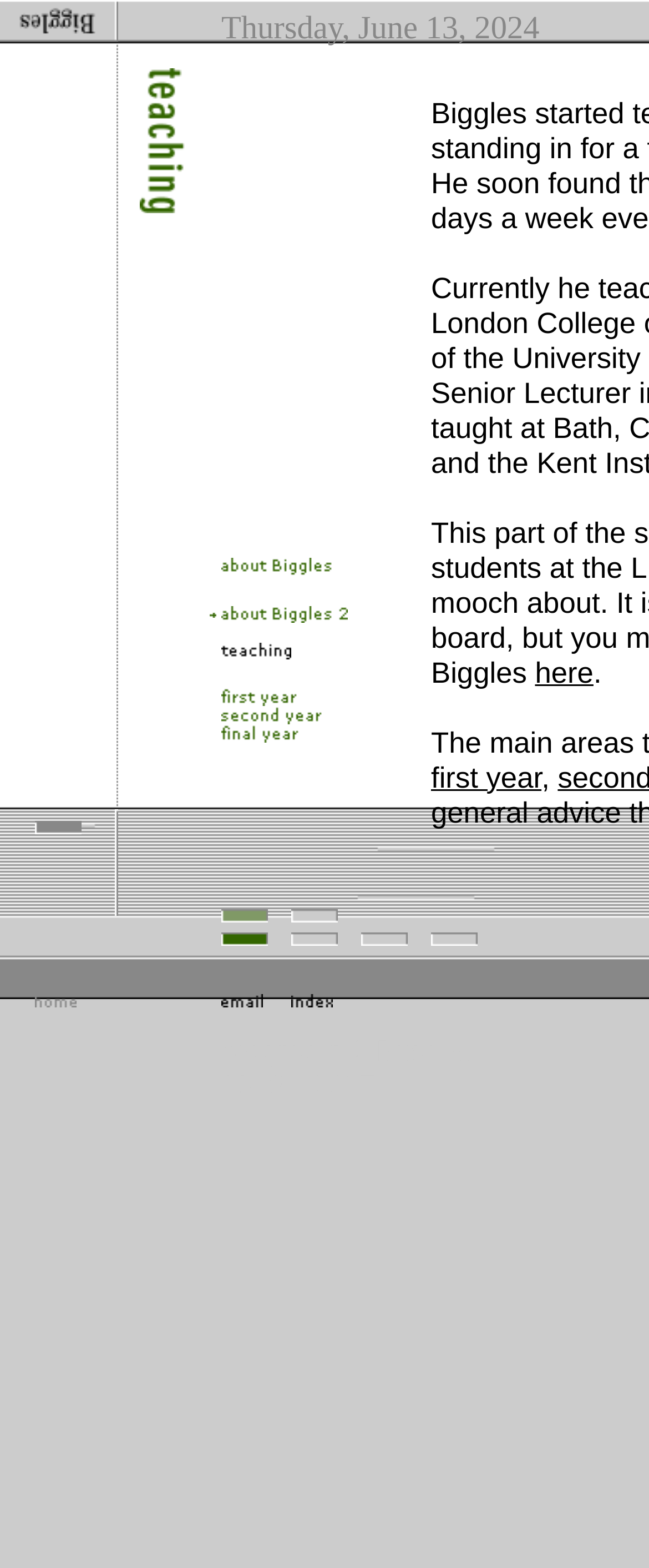What is the name of the artist?
Refer to the image and provide a detailed answer to the question.

The name 'Biggles' is obtained from the link 'Biggles: Link to Home Page' in the first gridcell of the first row, which suggests that Biggles is the name of the artist or the owner of the webpage.